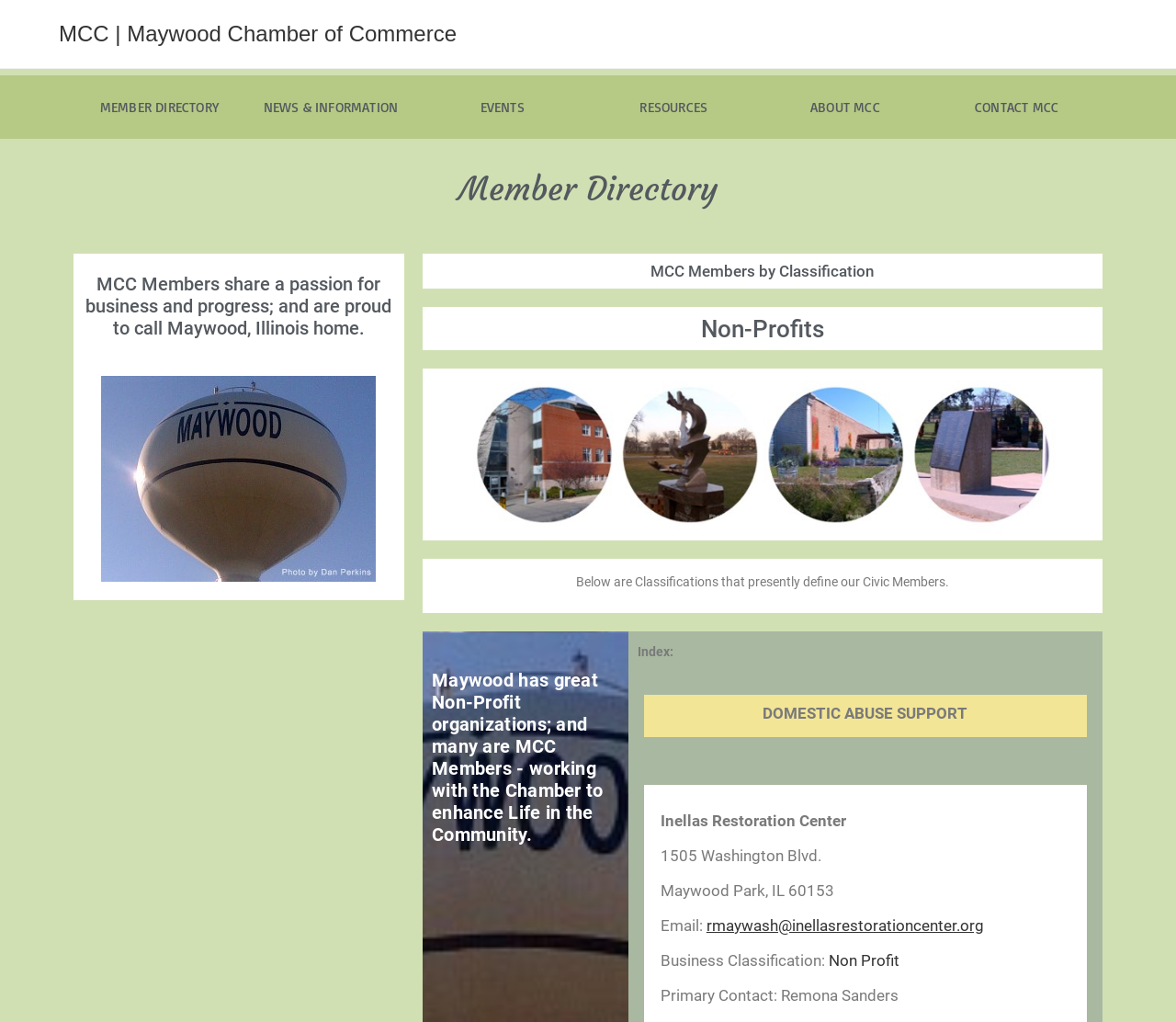Find the bounding box coordinates of the element I should click to carry out the following instruction: "Go to Non-Profits".

[0.596, 0.308, 0.701, 0.335]